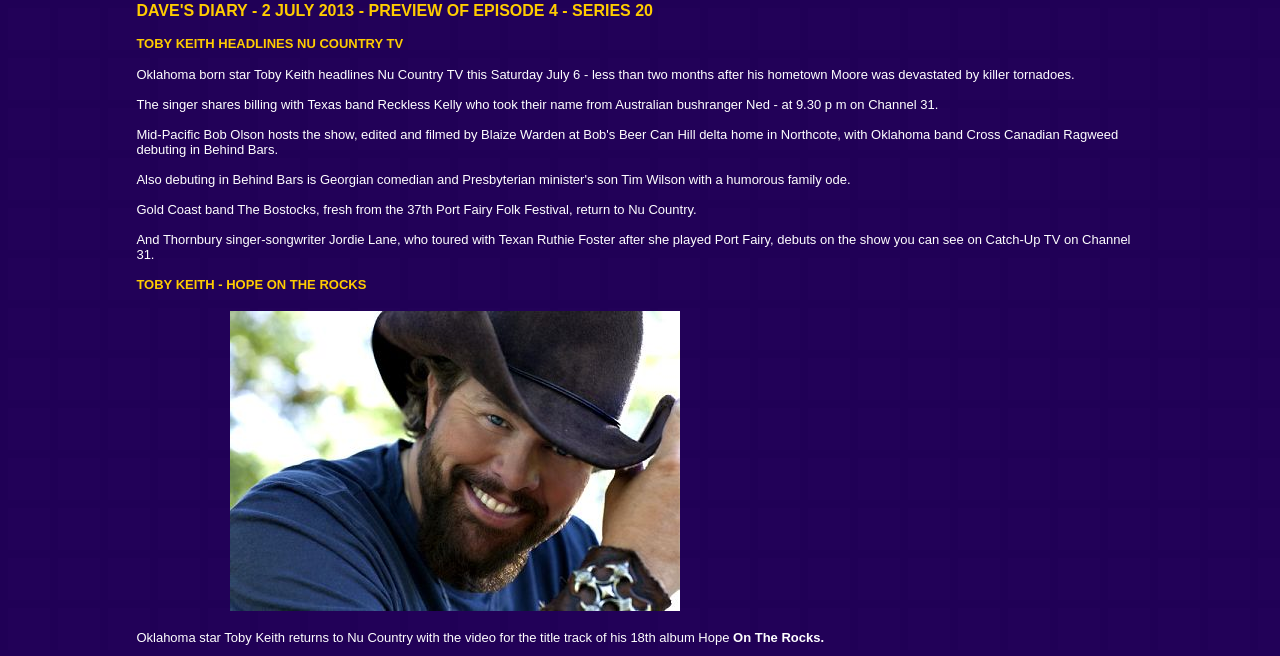What is the name of the singer-songwriter mentioned in the second paragraph?
Look at the image and provide a detailed response to the question.

I found the answer by reading the second paragraph, which mentions 'And Thornbury singer-songwriter Jordie Lane, who toured with Texan Ruthie Foster after she played Port Fairy, debuts on the show you can see on Catch-Up TV on Channel 31.'